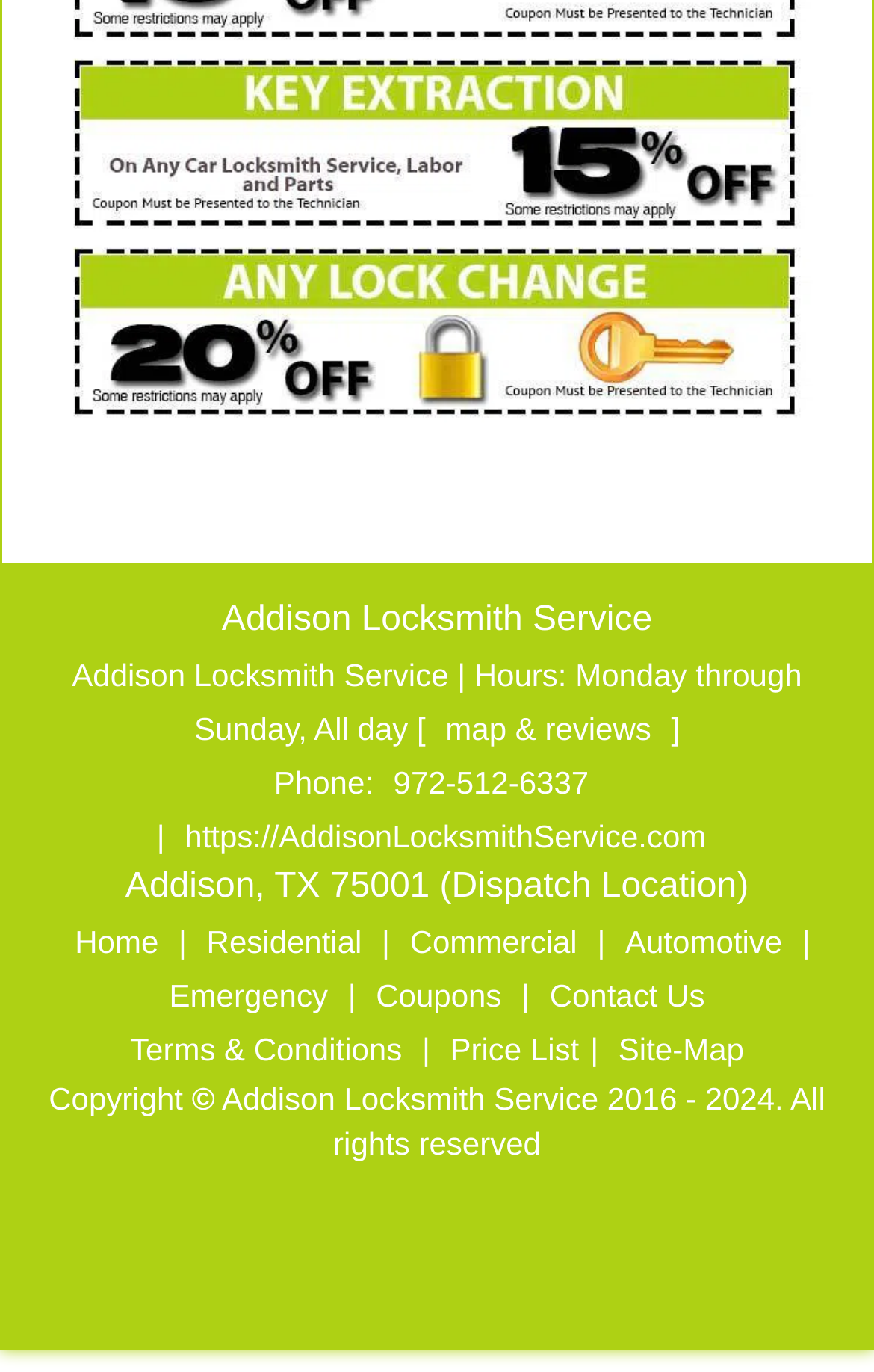Based on the description "Site-Map", find the bounding box of the specified UI element.

[0.695, 0.751, 0.864, 0.777]